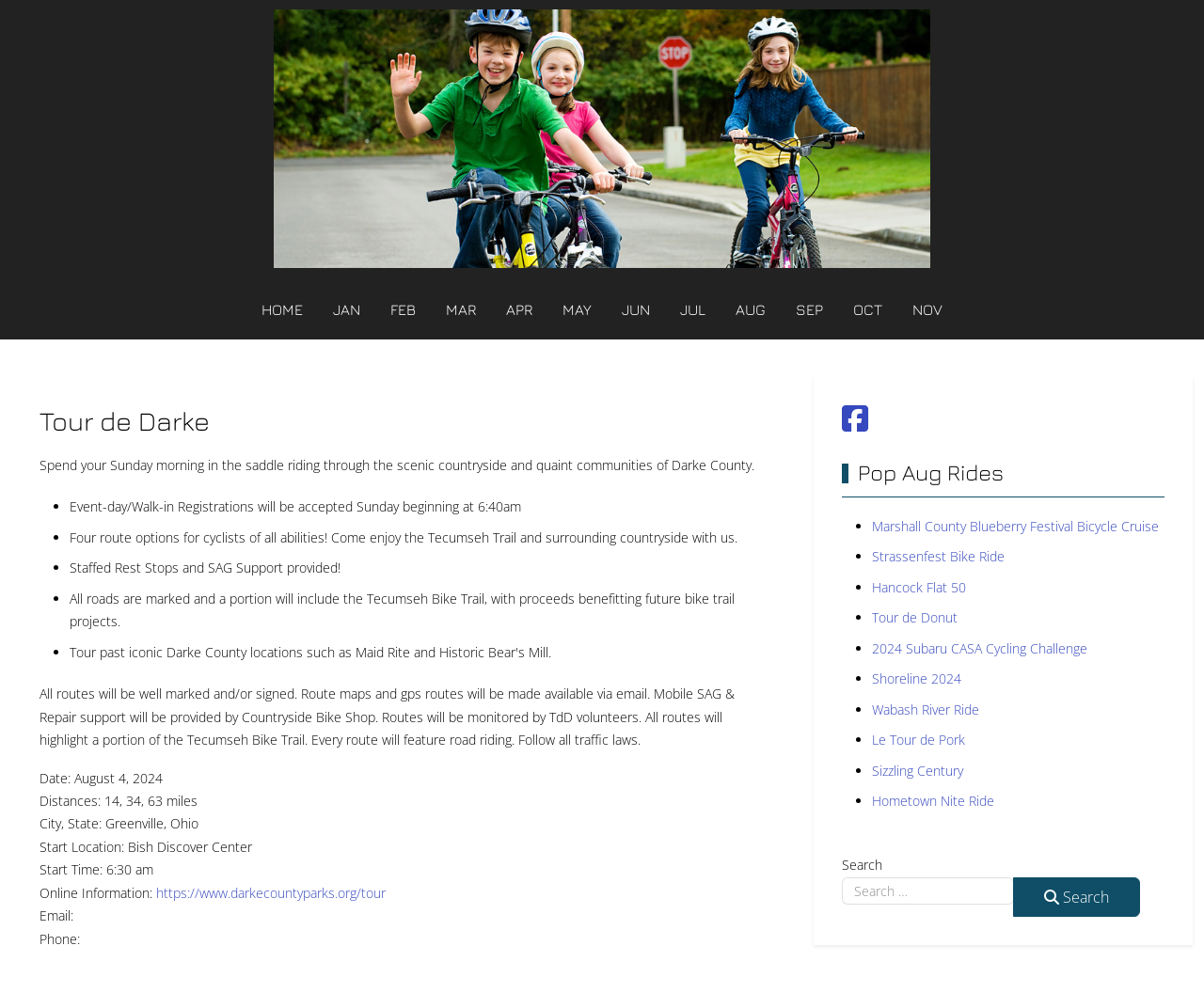Detail the various sections and features of the webpage.

The webpage is about bike rides in Indiana and surrounding areas. At the top, there is a header section with a link to "Bike Rides in Indiana - and surrounding area" and a logo image. Below the header, there are links to different pages, including "HOME", "JAN", "FEB", and so on, which likely represent different months or events.

The main content of the page is divided into two sections. The left section has a heading "Tour de Darke" and describes a bike ride event. There is a brief introduction to the event, followed by a list of four points, including event-day registrations, route options, staffed rest stops, and marked roads. Below this, there is a detailed description of the event, including the date, distances, city, start location, and start time.

The right section has a heading "Pop Aug Rides" and lists several bike ride events, each with a link to more information. There are nine events listed, including the Marshall County Blueberry Festival Bicycle Cruise, Strassenfest Bike Ride, and Hancock Flat 50.

At the bottom of the page, there is a search bar with a combobox and a search button. The search bar allows users to search for specific bike ride events or keywords.